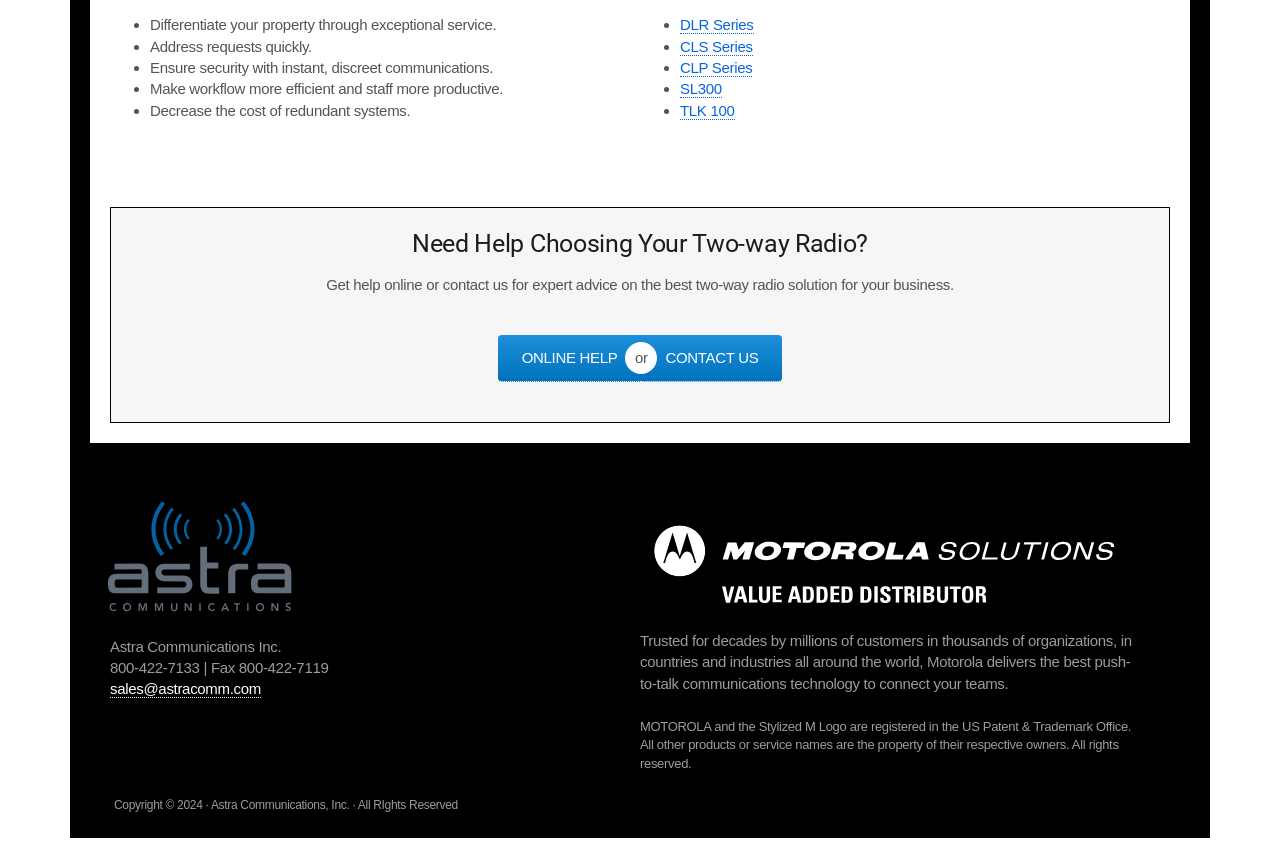Determine the bounding box coordinates of the area to click in order to meet this instruction: "Learn more about CLS Series".

[0.531, 0.044, 0.588, 0.065]